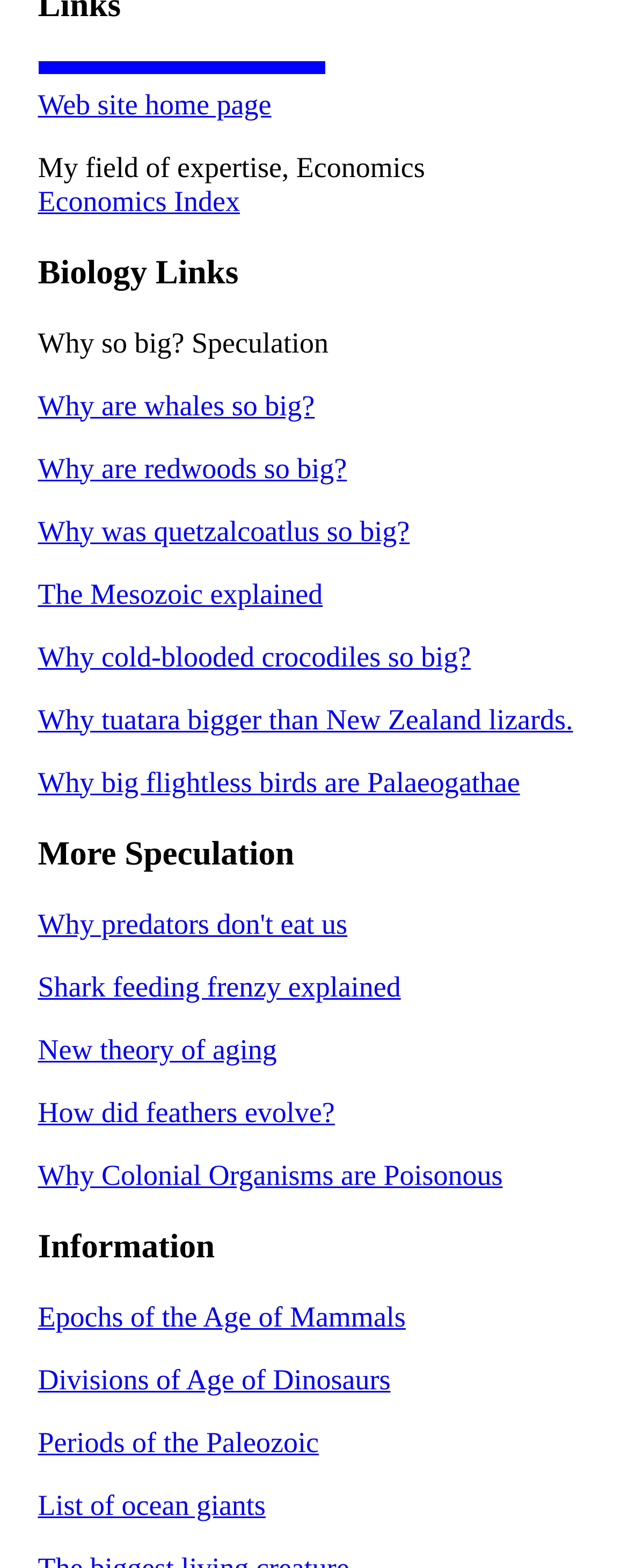What is the topic of the last link on the webpage?
From the details in the image, answer the question comprehensively.

The last link on the webpage is titled 'List of ocean giants', indicating that it provides information about large marine animals, such as whales, squids, or other massive sea creatures.